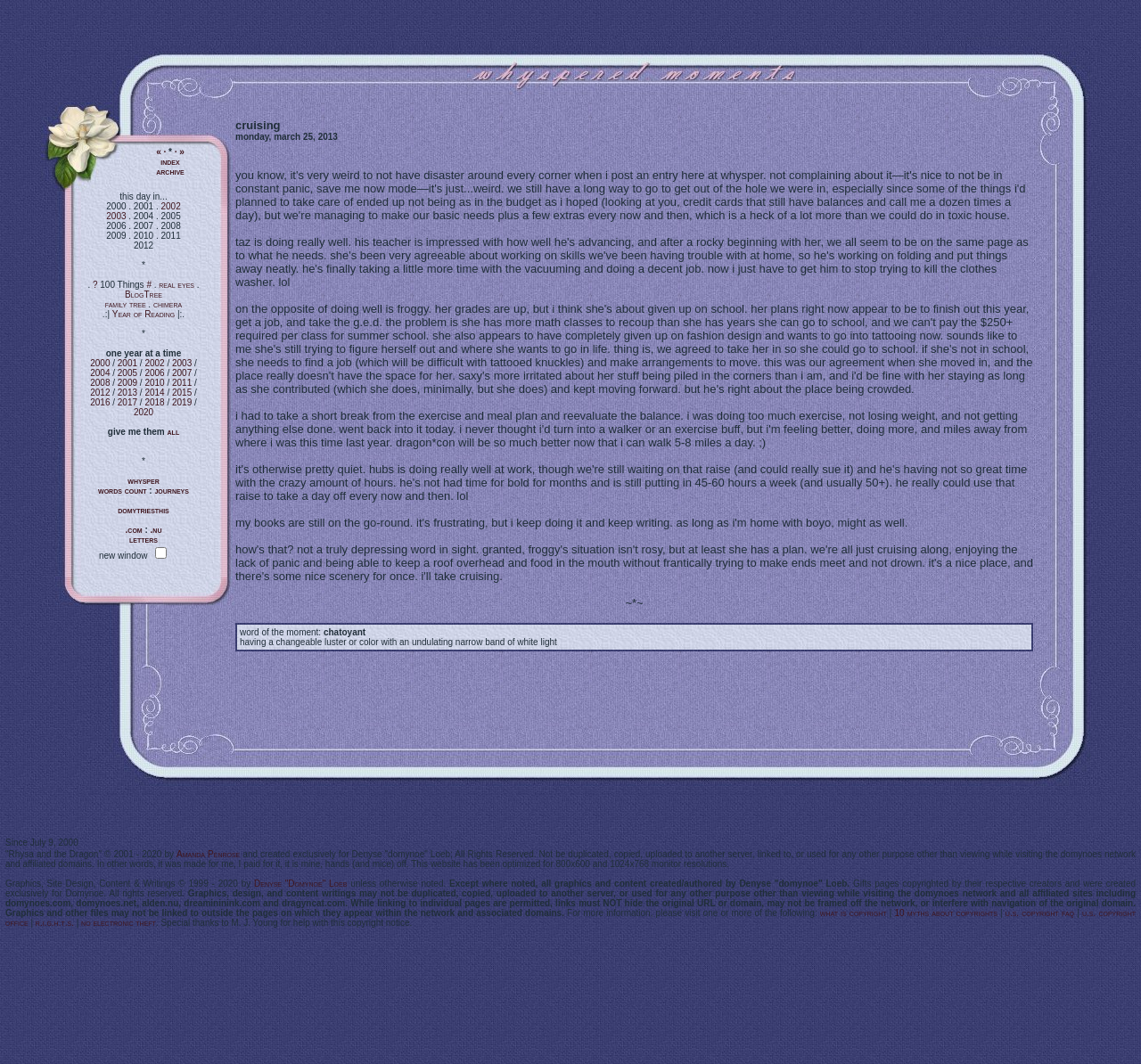Offer a thorough description of the webpage.

This webpage appears to be a personal blog or journal entry. The main content of the page is a lengthy text passage that discusses the author's life, including their experiences with their children, relationships, and personal struggles. The text is divided into several paragraphs, each addressing a different topic or theme.

At the top of the page, there is a header section that contains a title, "whyspered moments 2013 :: interlude," and a navigation menu with links to other pages or sections of the blog. Below the header, there is a table of contents or archive section that lists links to previous entries or posts, organized by year.

The main text passage is surrounded by several images, which appear to be decorative or illustrative in nature. There are also several links and references to other pages or resources, including a "word of the moment" section that defines the term "chatoyant."

The overall layout of the page is simple and straightforward, with a focus on presenting the author's written content in a clear and readable format. The use of images and links adds some visual interest and depth to the page, but the primary emphasis is on the text itself.